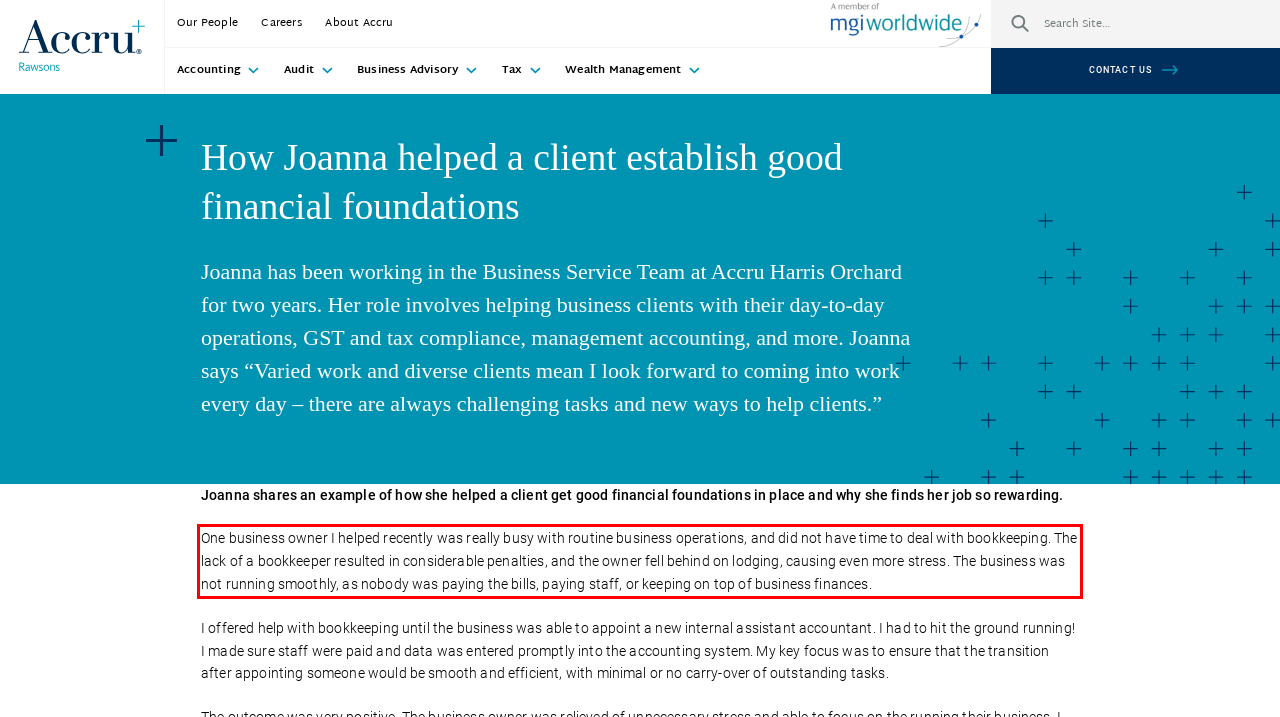Analyze the red bounding box in the provided webpage screenshot and generate the text content contained within.

One business owner I helped recently was really busy with routine business operations, and did not have time to deal with bookkeeping. The lack of a bookkeeper resulted in considerable penalties, and the owner fell behind on lodging, causing even more stress. The business was not running smoothly, as nobody was paying the bills, paying staff, or keeping on top of business finances.